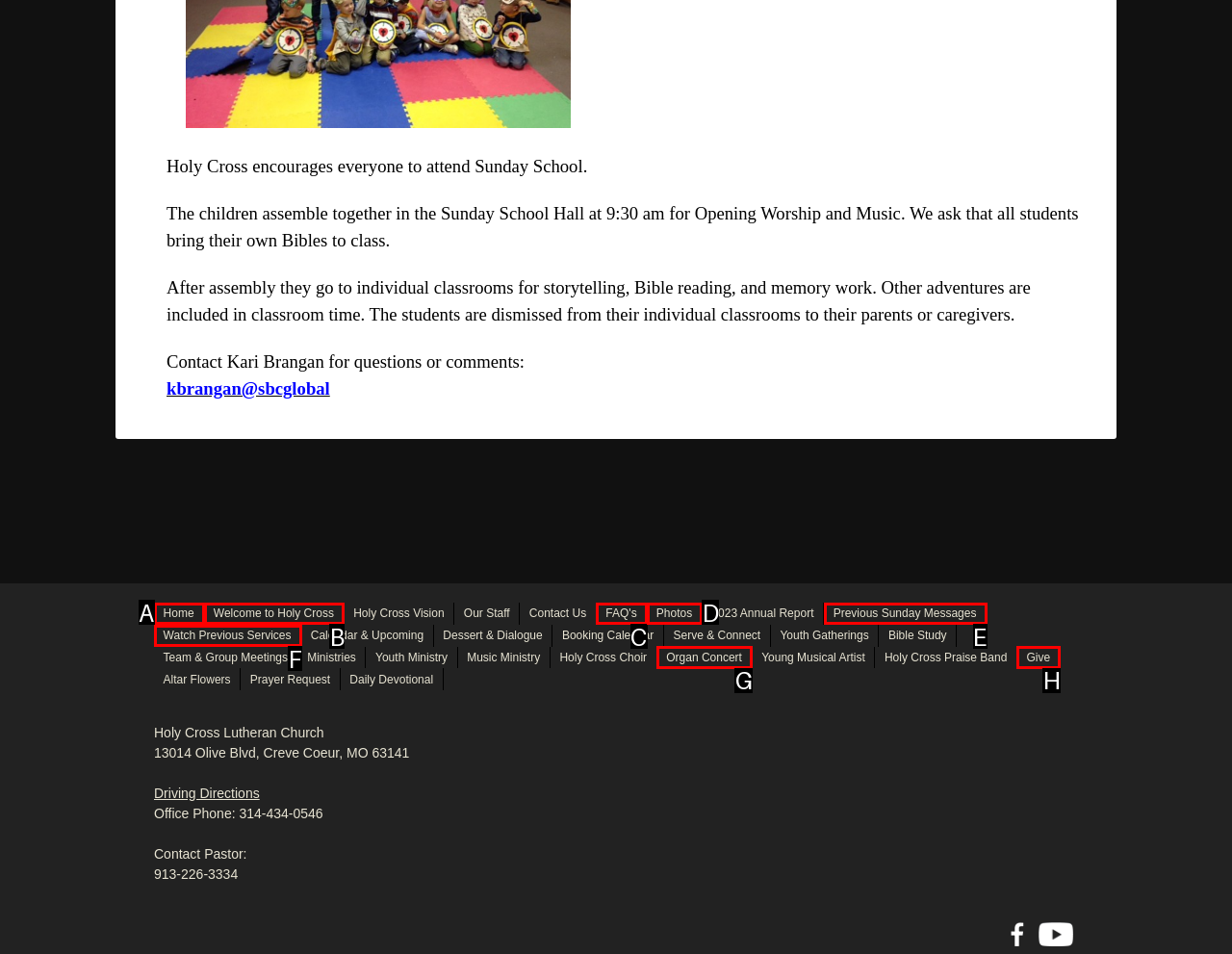Decide which HTML element to click to complete the task: Click on 'Watch Previous Services' Provide the letter of the appropriate option.

F